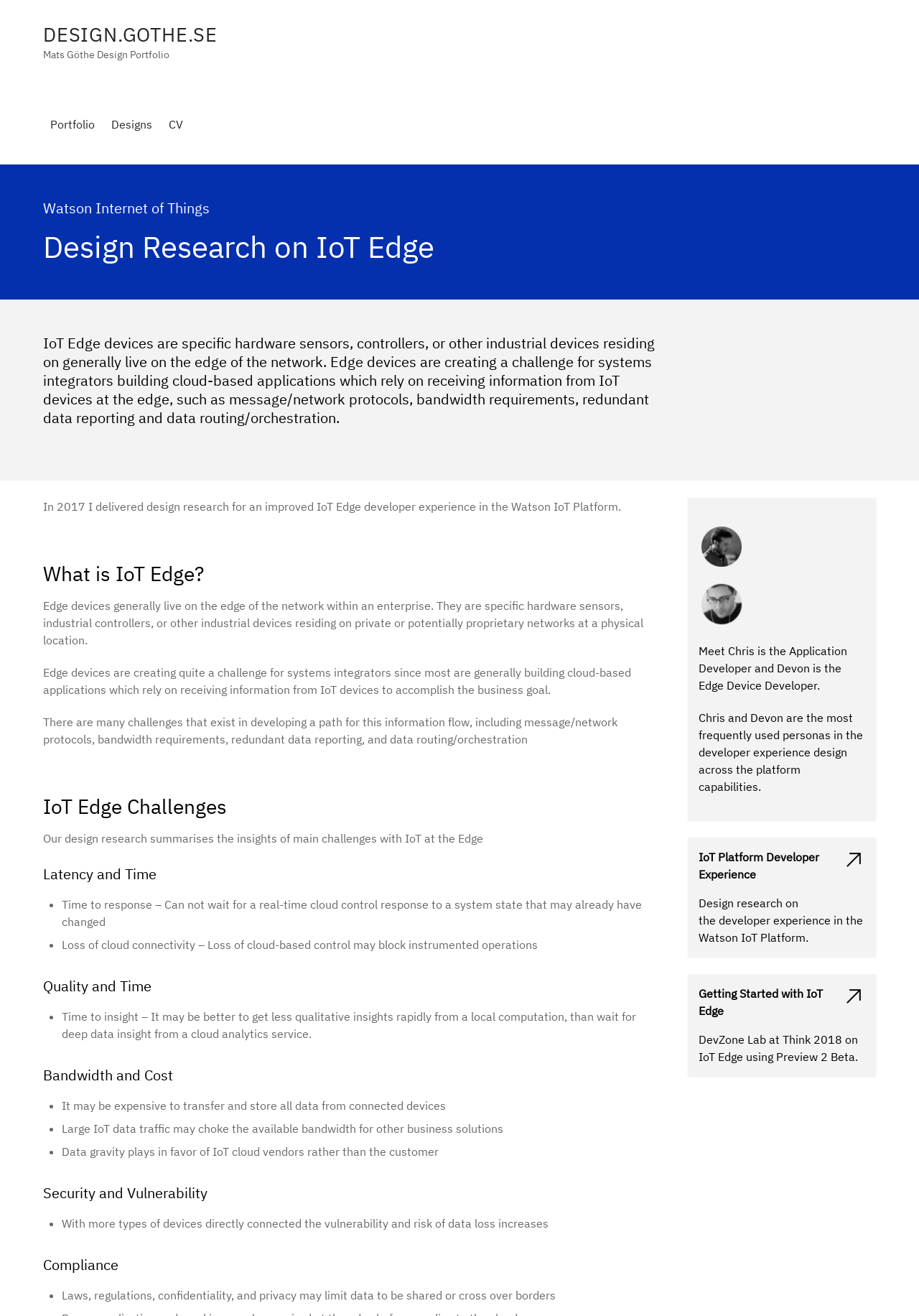Utilize the information from the image to answer the question in detail:
What are the challenges of IoT Edge?

The webpage lists several challenges of IoT Edge, including Latency and Time, Quality and Time, Bandwidth and Cost, Security and Vulnerability, and Compliance. These challenges are discussed in separate sections on the webpage.